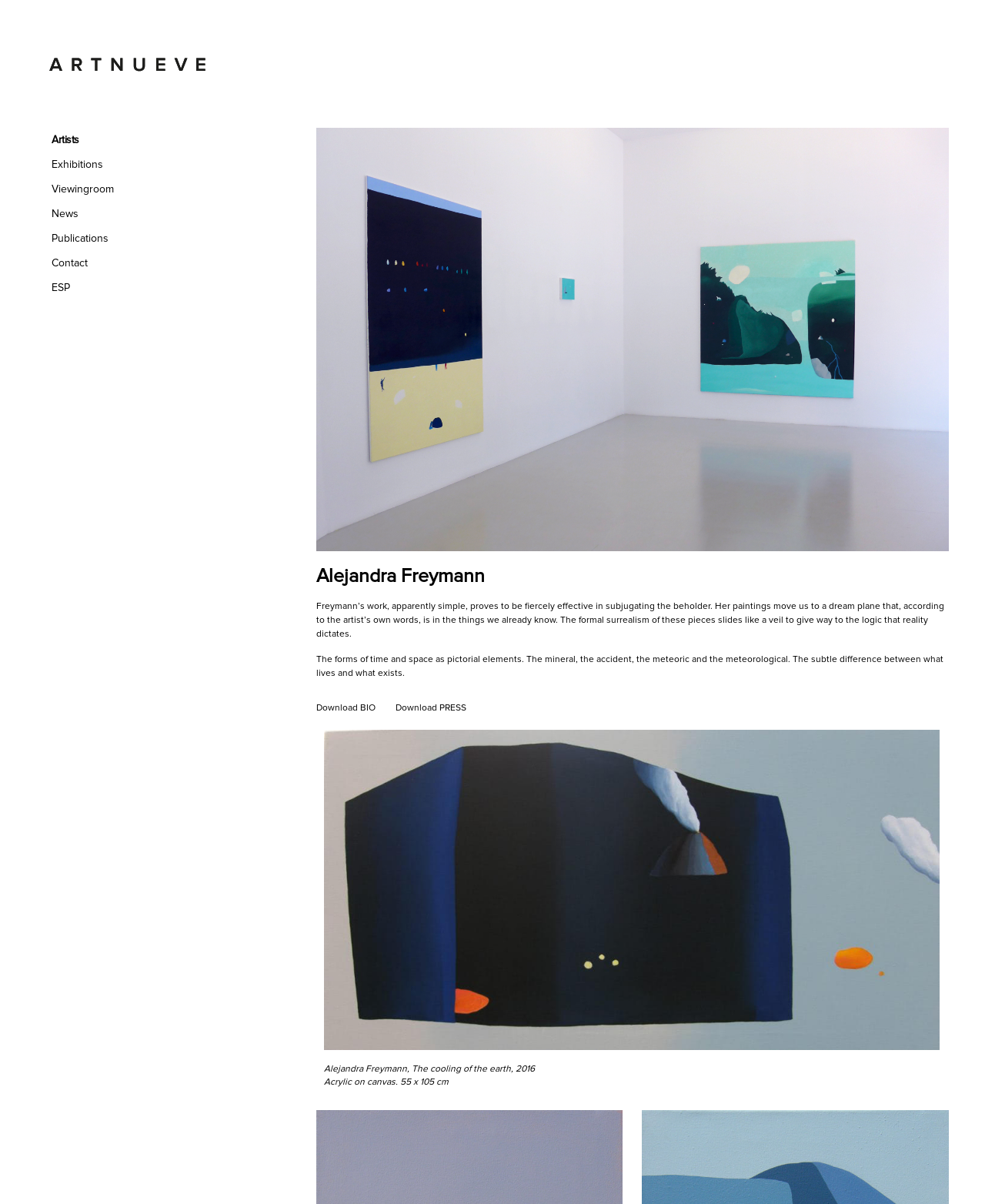What is the size of the artwork?
Please provide a comprehensive answer to the question based on the webpage screenshot.

The size of the artwork is mentioned in the figcaption element 'Acrylic on canvas. 55 x 105 cm' with bounding box coordinates [0.329, 0.895, 0.455, 0.903].